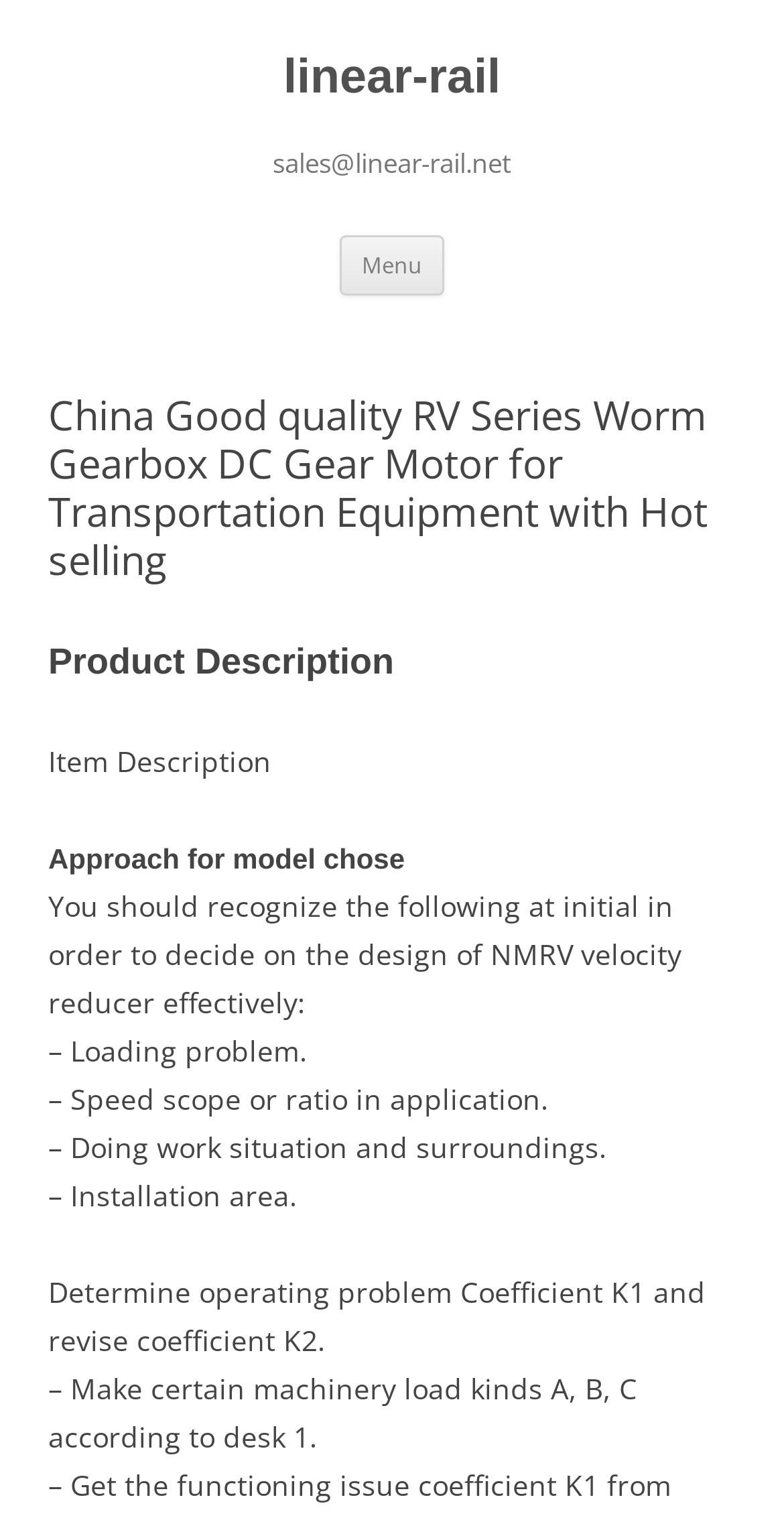What is the contact email address?
Please provide a comprehensive and detailed answer to the question.

The contact email address is mentioned in the heading 'sales@linear-rail.net' at the top of the webpage.